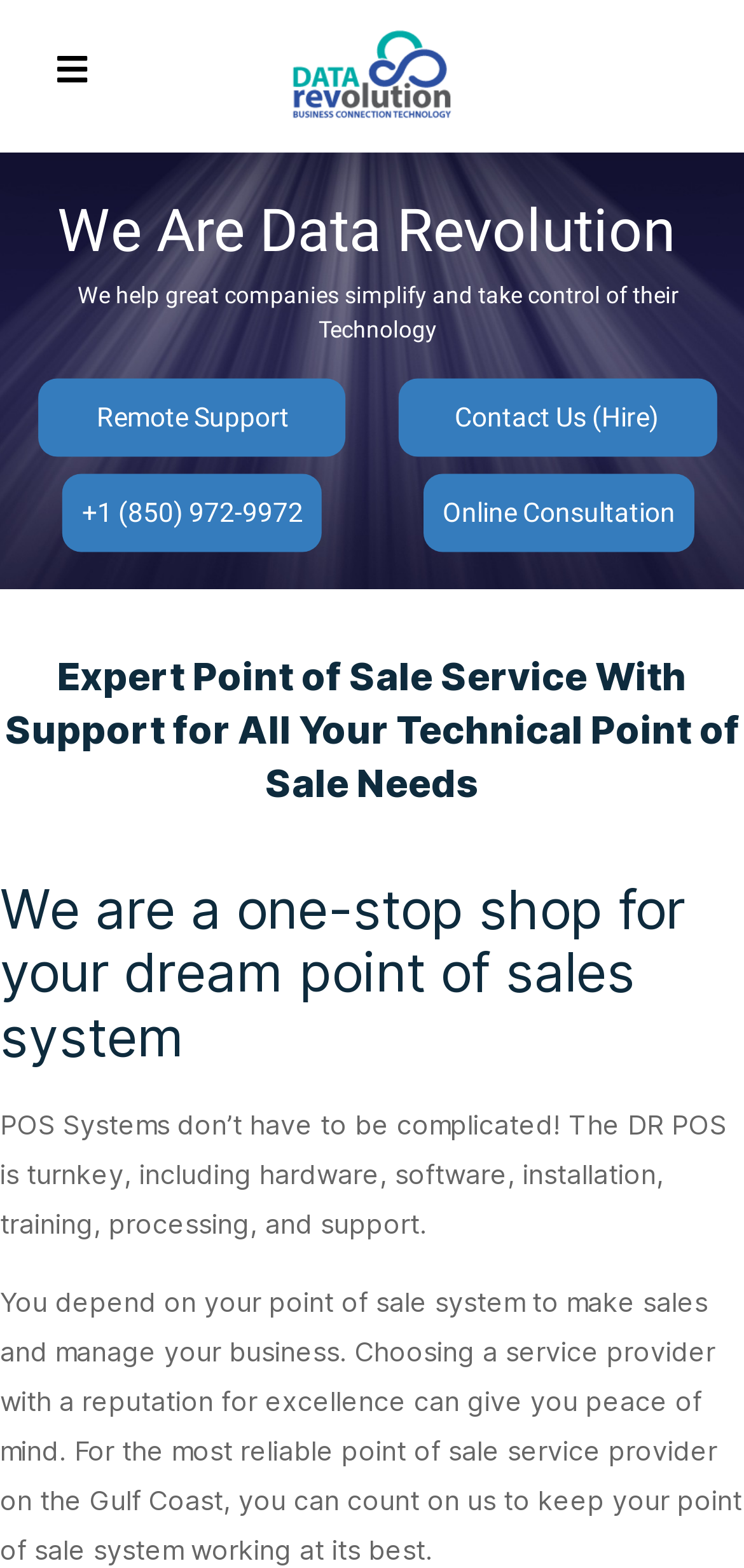Bounding box coordinates are specified in the format (top-left x, top-left y, bottom-right x, bottom-right y). All values are floating point numbers bounded between 0 and 1. Please provide the bounding box coordinate of the region this sentence describes: alt="Logo"

[0.355, 0.0, 0.645, 0.097]